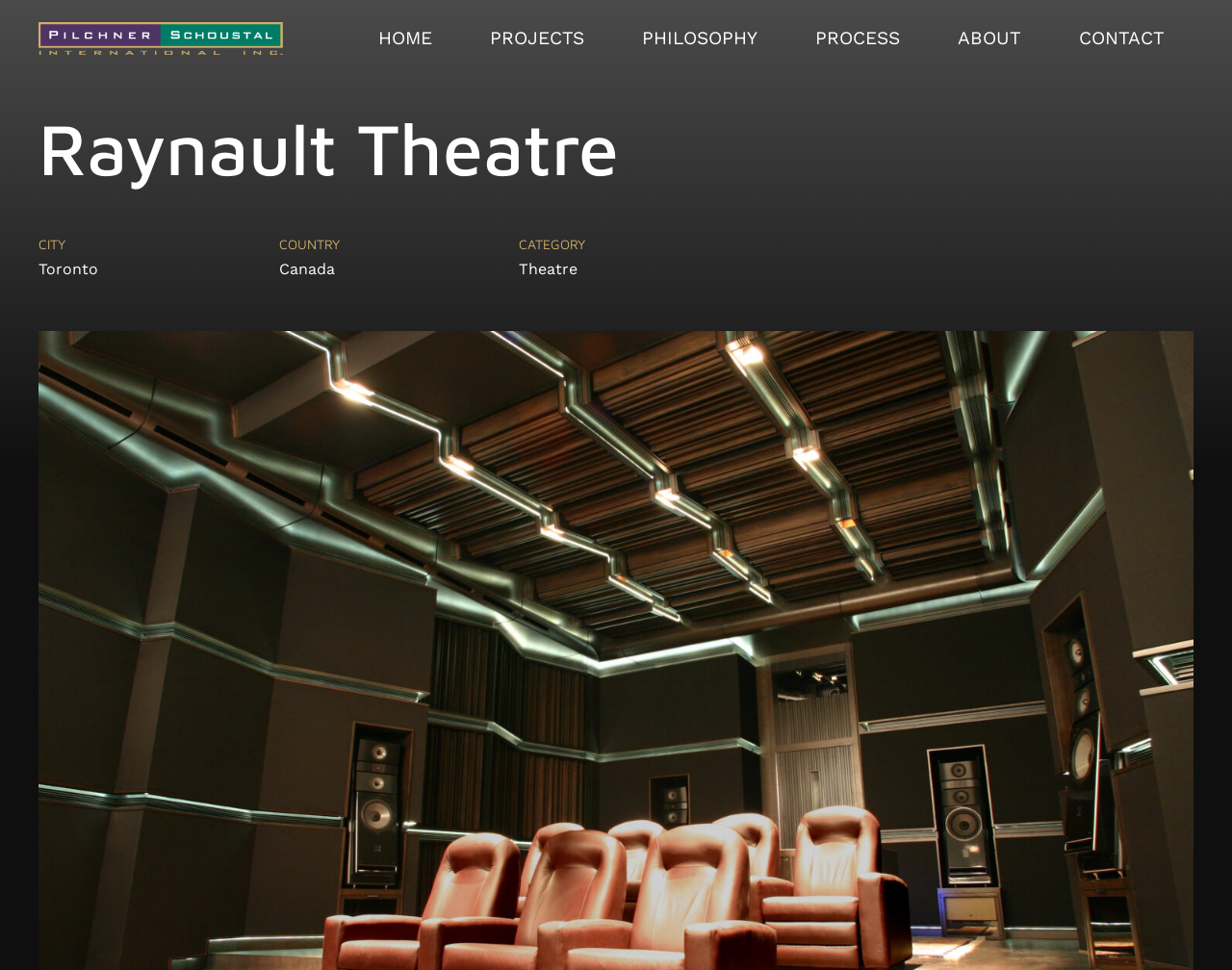What is the category of Raynault Theatre?
Please ensure your answer is as detailed and informative as possible.

I determined the category of Raynault Theatre by examining the static text elements on the webpage. I found the 'CATEGORY' label, which corresponds to a link labeled 'Theatre'.